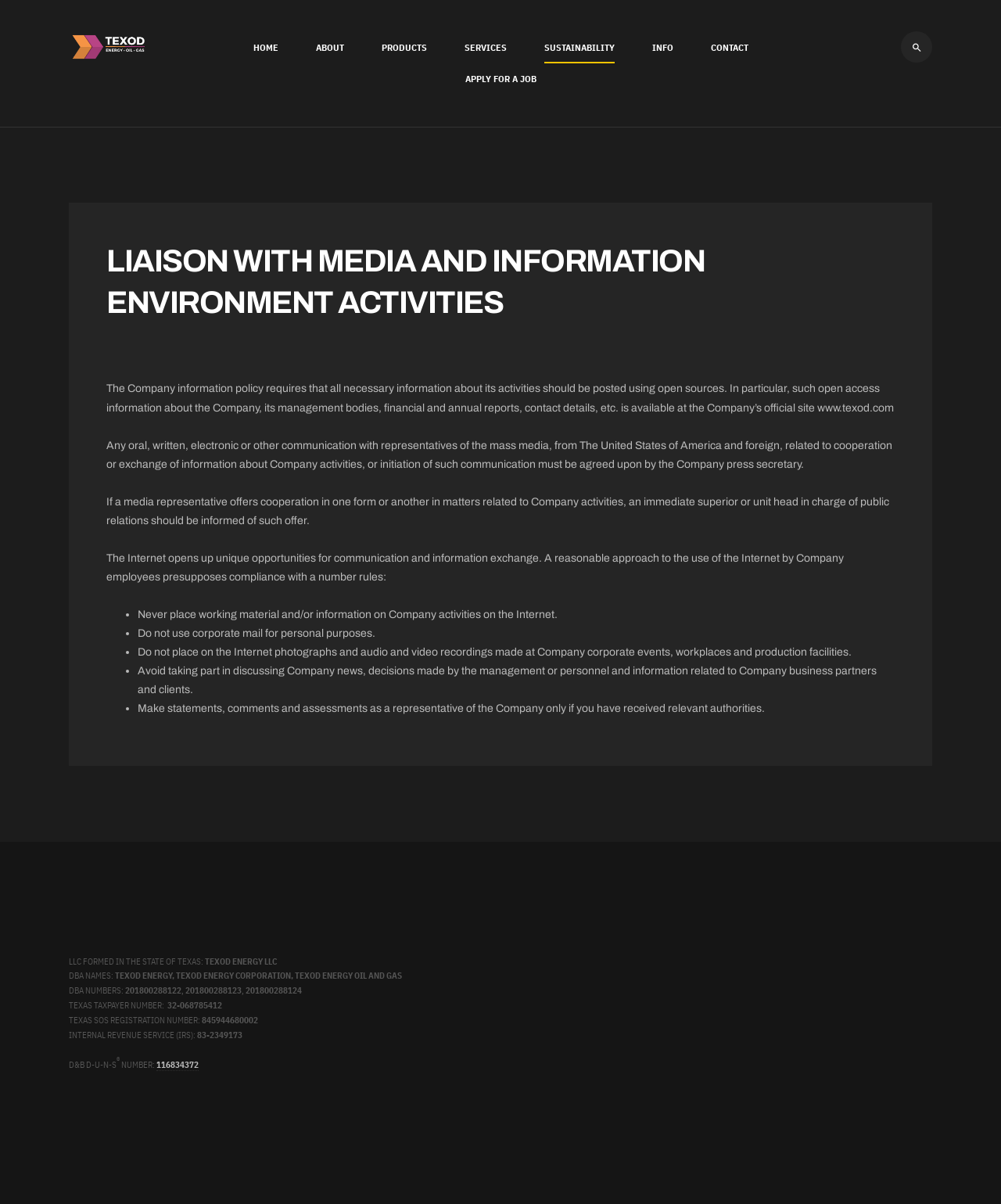Detail the features and information presented on the webpage.

The webpage is titled "Liaison with Media" and appears to be a corporate website for TEXOD Energy. At the top of the page, there is a navigation menu with links to "HOME", "ABOUT", "PRODUCTS", "SERVICES", "SUSTAINABILITY", "INFO", and "CONTACT". There is also a search box located at the top right corner of the page.

Below the navigation menu, there is a large section dedicated to the company's information policy. This section is headed by a title "LIAISON WITH MEDIA AND INFORMATION ENVIRONMENT ACTIVITIES" and provides detailed information about the company's policy on sharing information with the media and the public. The text explains that the company is committed to transparency and provides guidelines for employees on how to communicate with the media and share information online.

The section is divided into several paragraphs, each discussing a specific aspect of the company's information policy. There are also several bullet points listing rules for employees to follow when using the internet and social media.

At the bottom of the page, there is a section providing detailed information about the company, including its formation, DBA names, DBA numbers, Texas taxpayer number, Texas SOS registration number, Internal Revenue Service (IRS) number, and D&B D-U-N-S number.

On the top right corner of the page, there is a button with an icon. The page also has a logo of TEXOD Energy at the top left corner, which is also a link to the company's website.